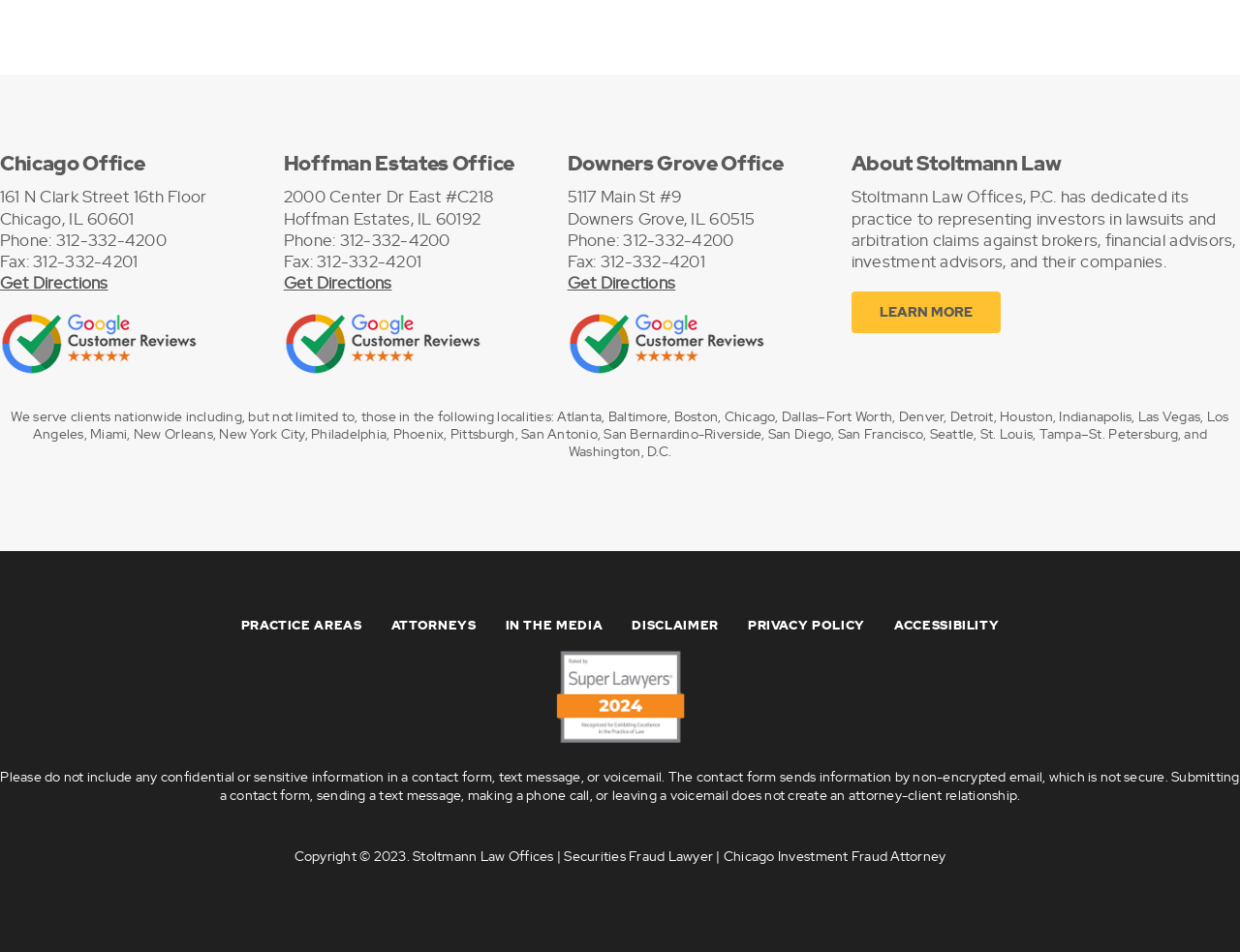Identify the bounding box coordinates of the section to be clicked to complete the task described by the following instruction: "Get directions to Downers Grove Office". The coordinates should be four float numbers between 0 and 1, formatted as [left, top, right, bottom].

[0.458, 0.286, 0.545, 0.308]